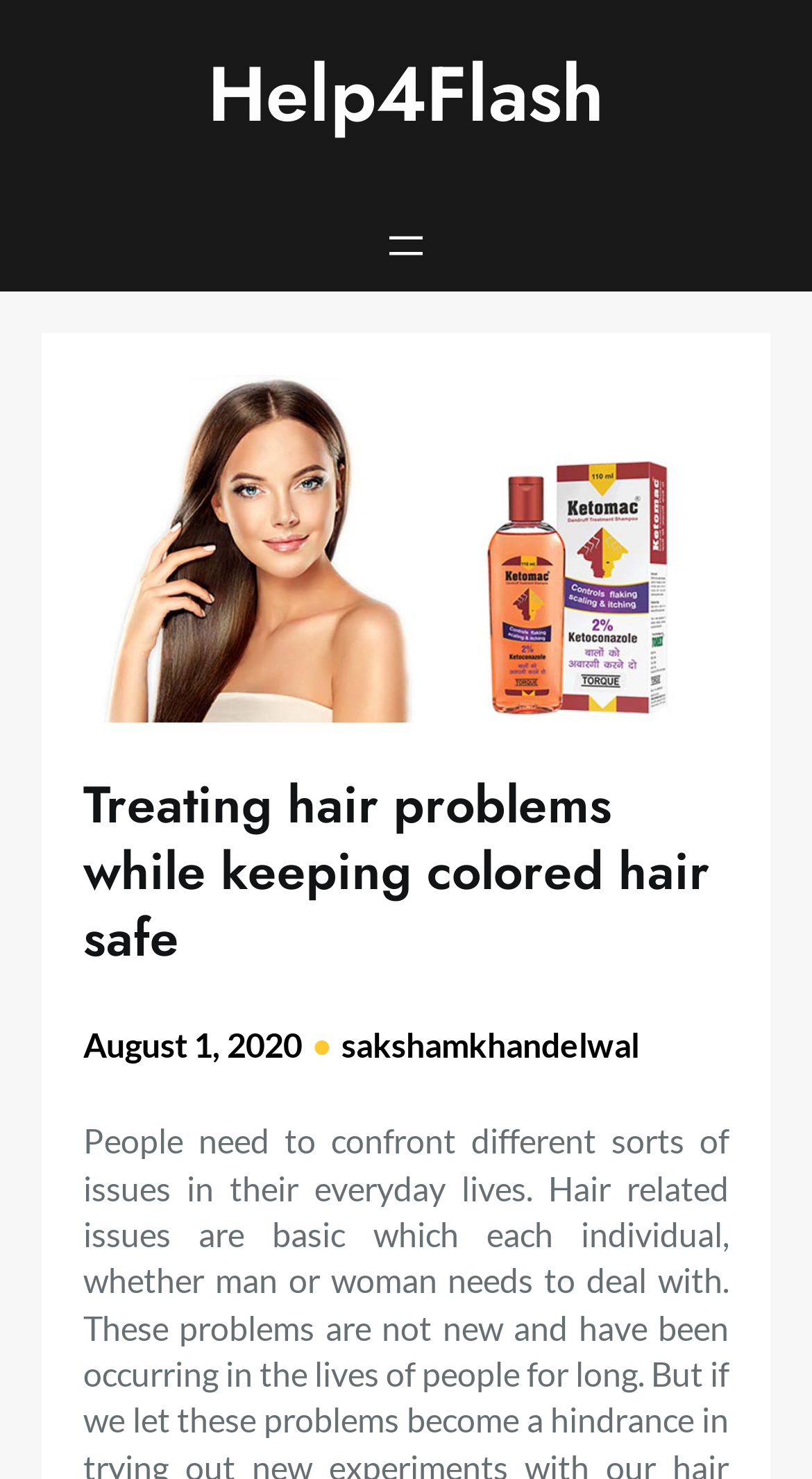Use a single word or phrase to answer the question: What is the purpose of the button?

Open menu